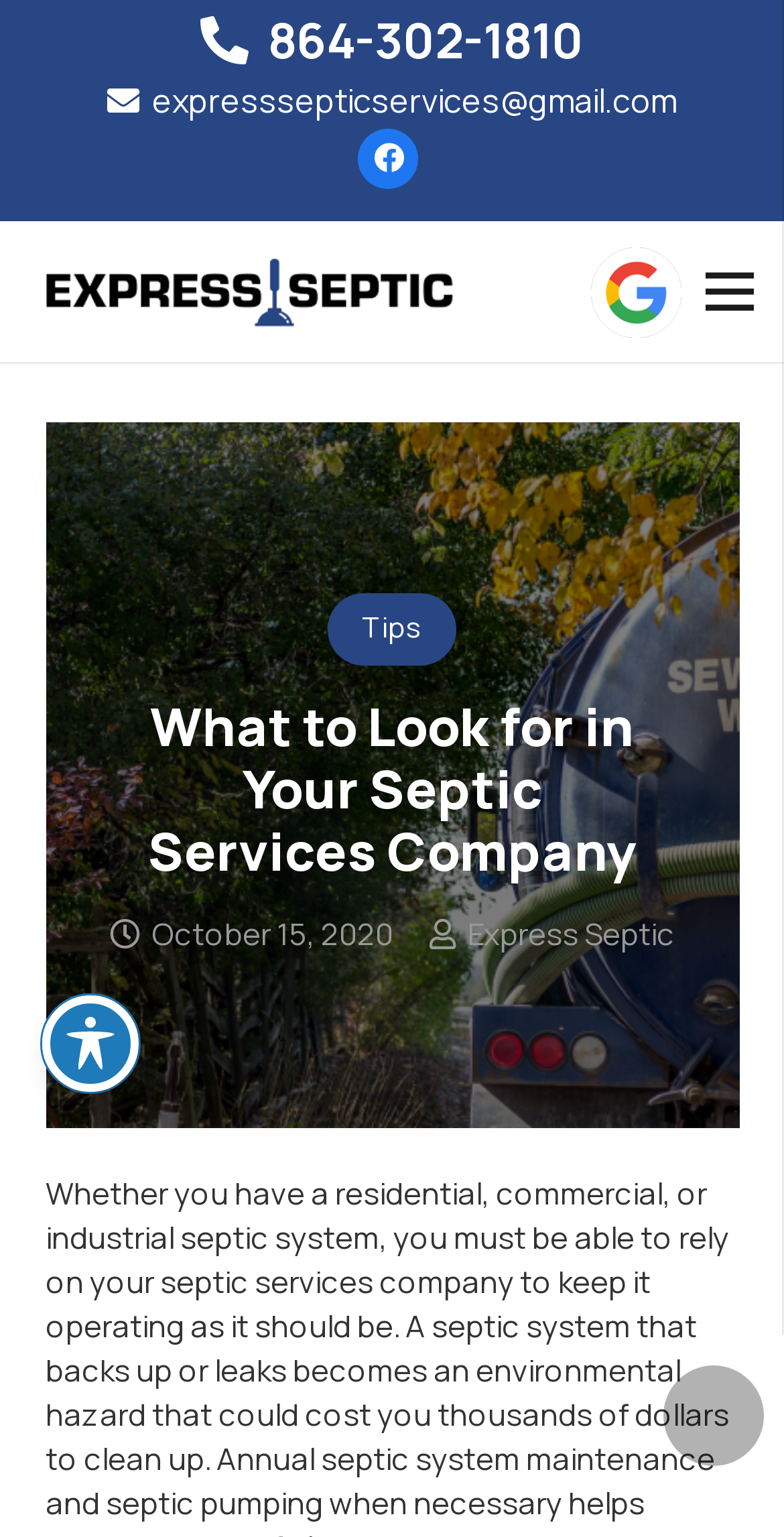Please find and report the primary heading text from the webpage.

What to Look for in Your Septic Services Company